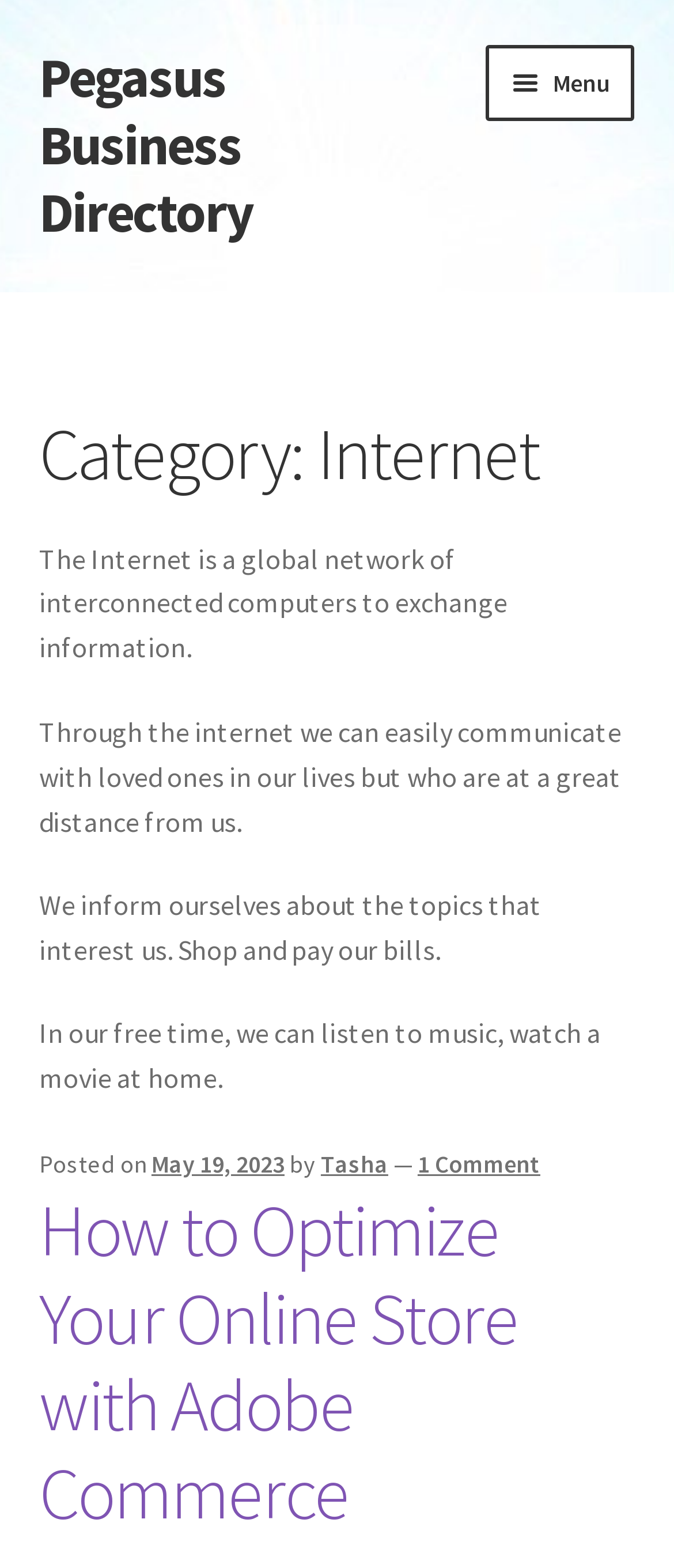What is the category of the current webpage?
Look at the image and respond with a single word or a short phrase.

Internet